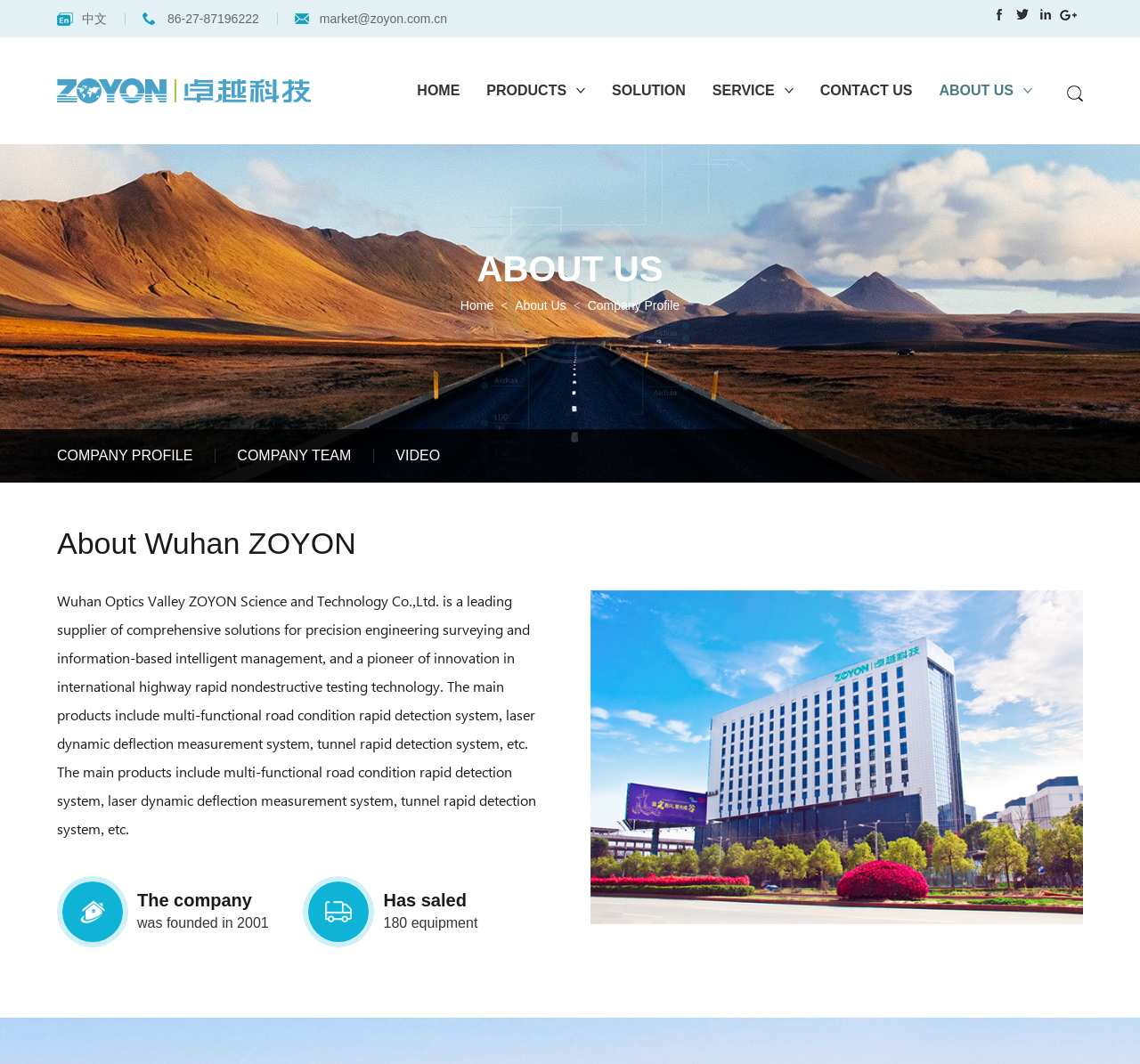Determine the bounding box for the HTML element described here: "About Us". The coordinates should be given as [left, top, right, bottom] with each number being a float between 0 and 1.

[0.452, 0.28, 0.497, 0.294]